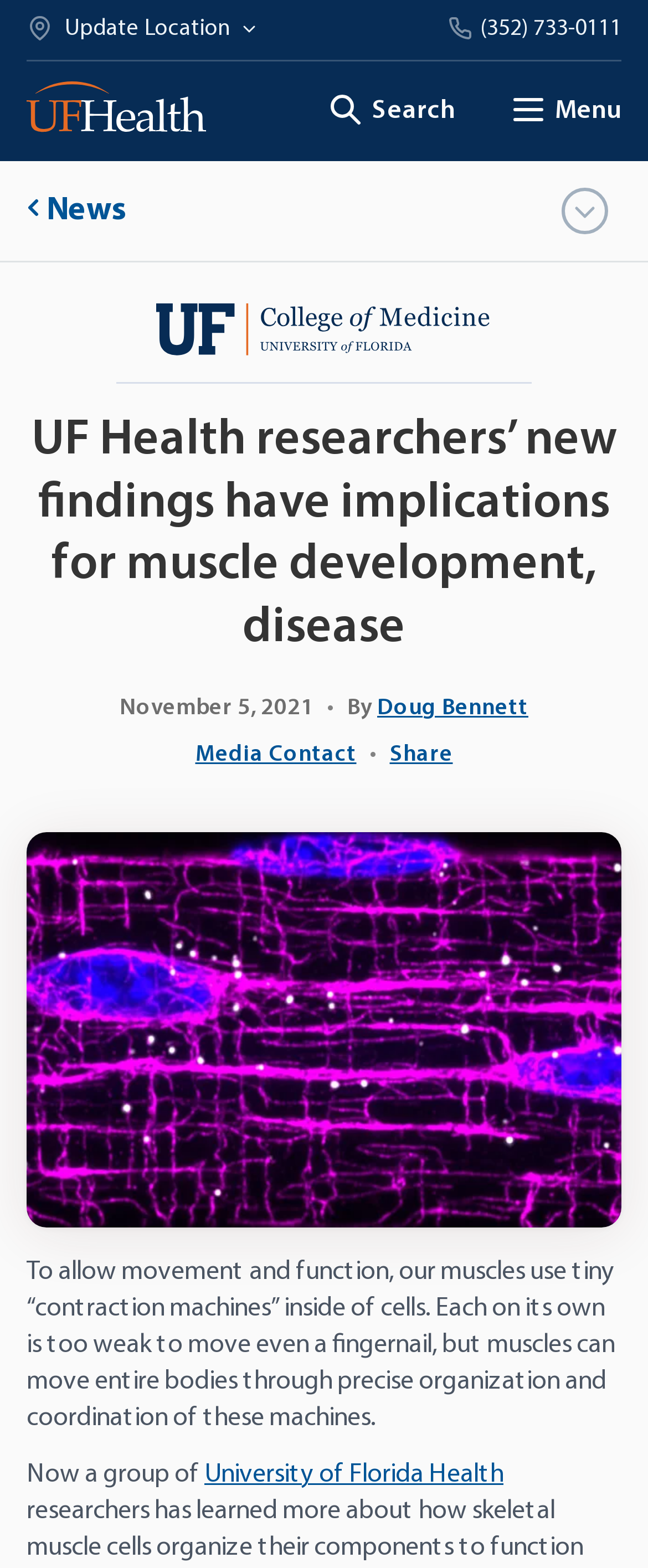Can you show the bounding box coordinates of the region to click on to complete the task described in the instruction: "Go to April 2024"?

None